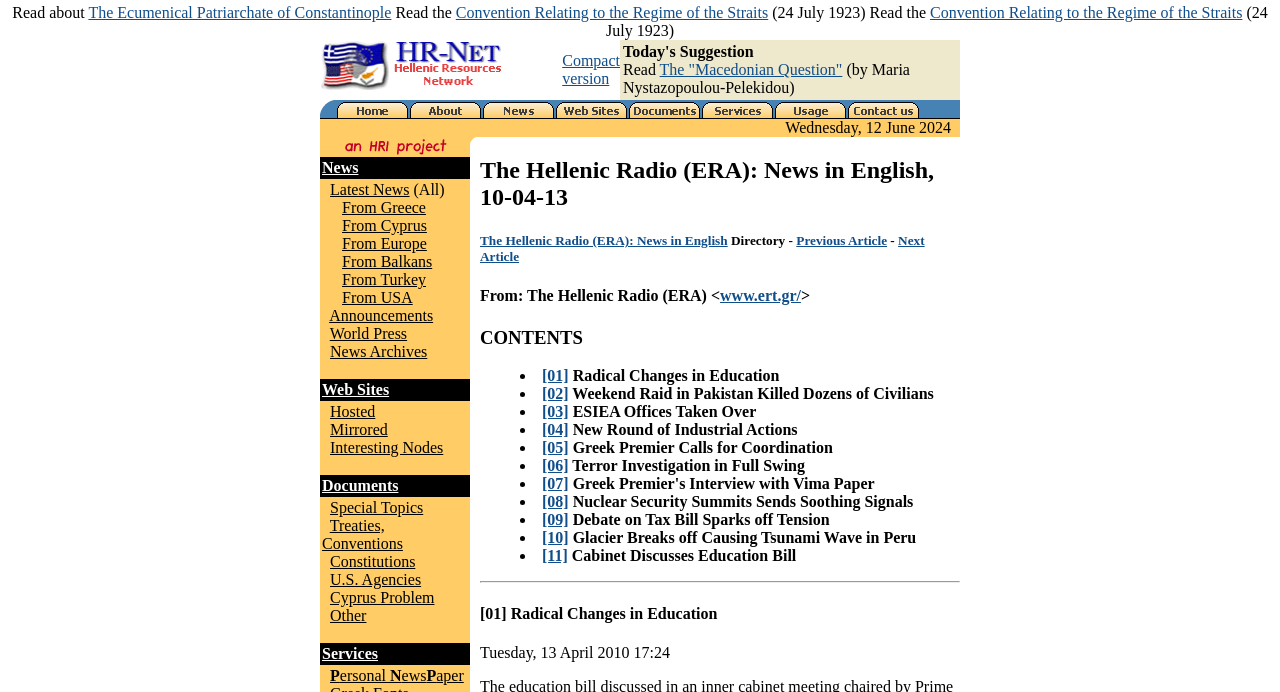What type of content is available under 'From Greece'?
Provide a detailed answer to the question using information from the image.

The link 'From Greece' is categorized under 'Latest News' and is likely to provide news articles or updates related to Greece, given its placement and the surrounding context of news categories.